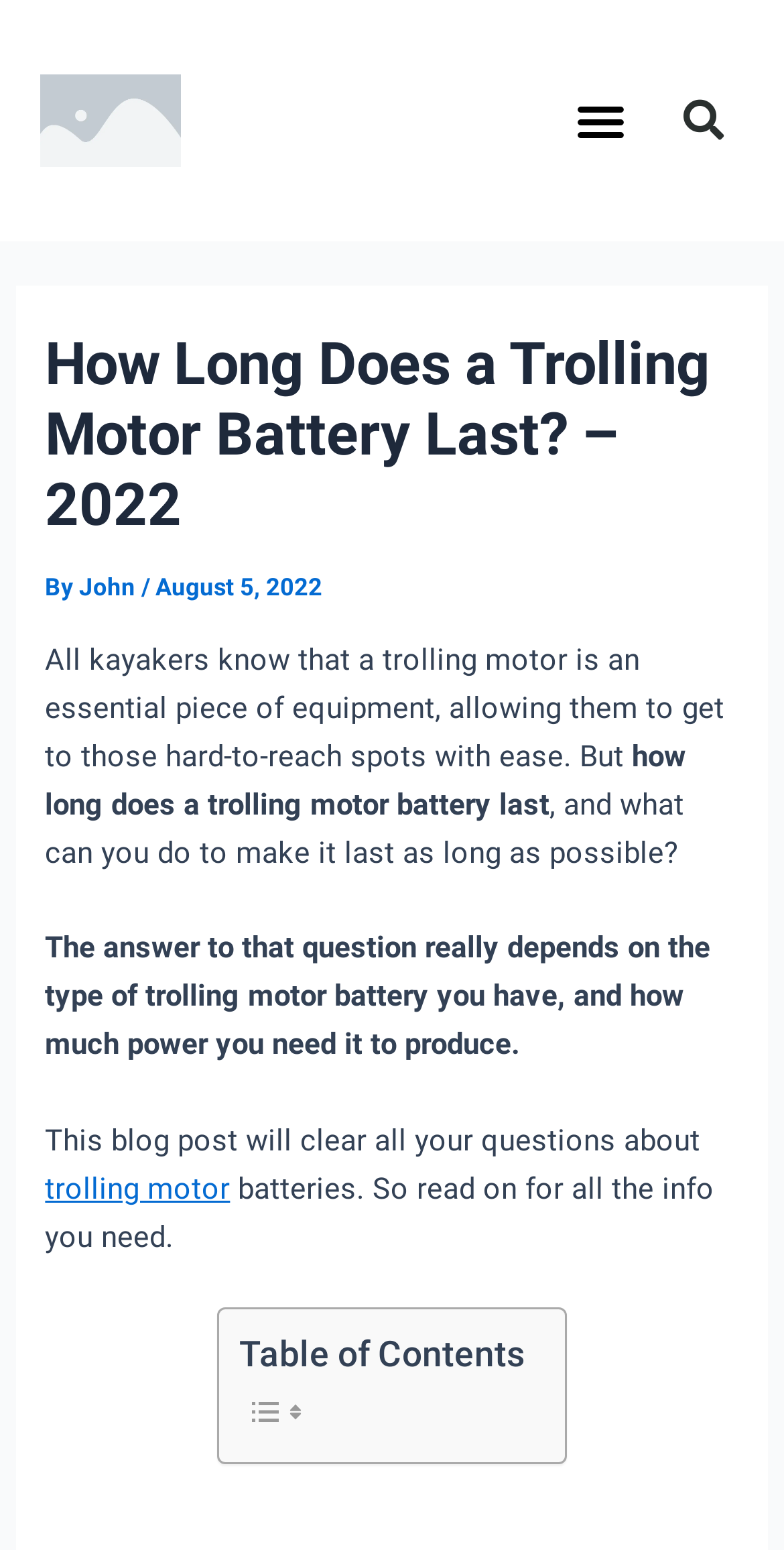Can you look at the image and give a comprehensive answer to the question:
What is the topic of the table of contents?

The topic of the table of contents is related to trolling motor batteries, as it is mentioned in the section header 'Table of Contents' and the article is about trolling motor batteries.